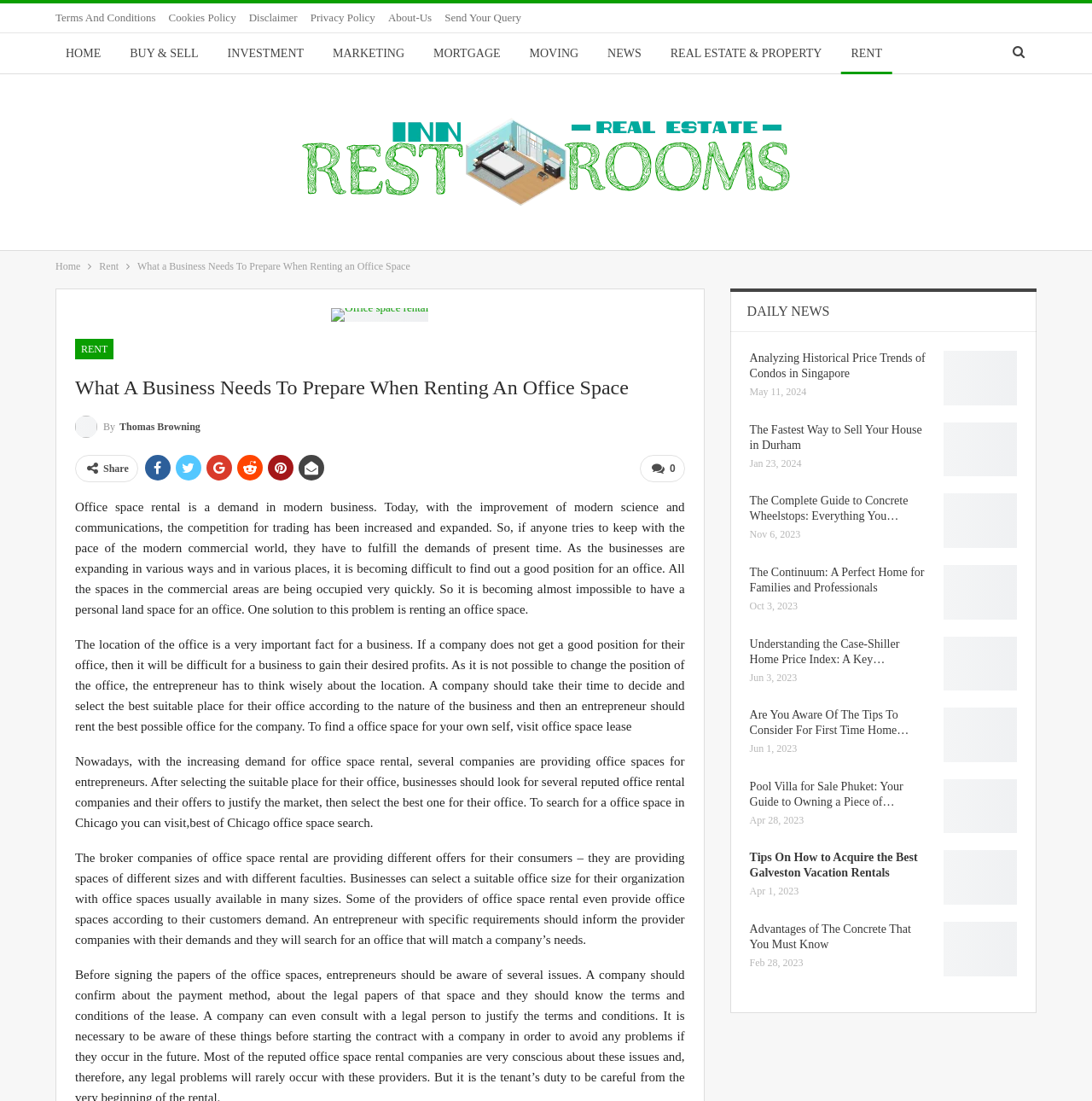What is the benefit of informing provider companies about specific requirements?
Refer to the image and give a detailed response to the question.

According to the webpage, an entrepreneur with specific requirements should inform the provider companies with their demands, and they will search for an office that will match a company's needs.